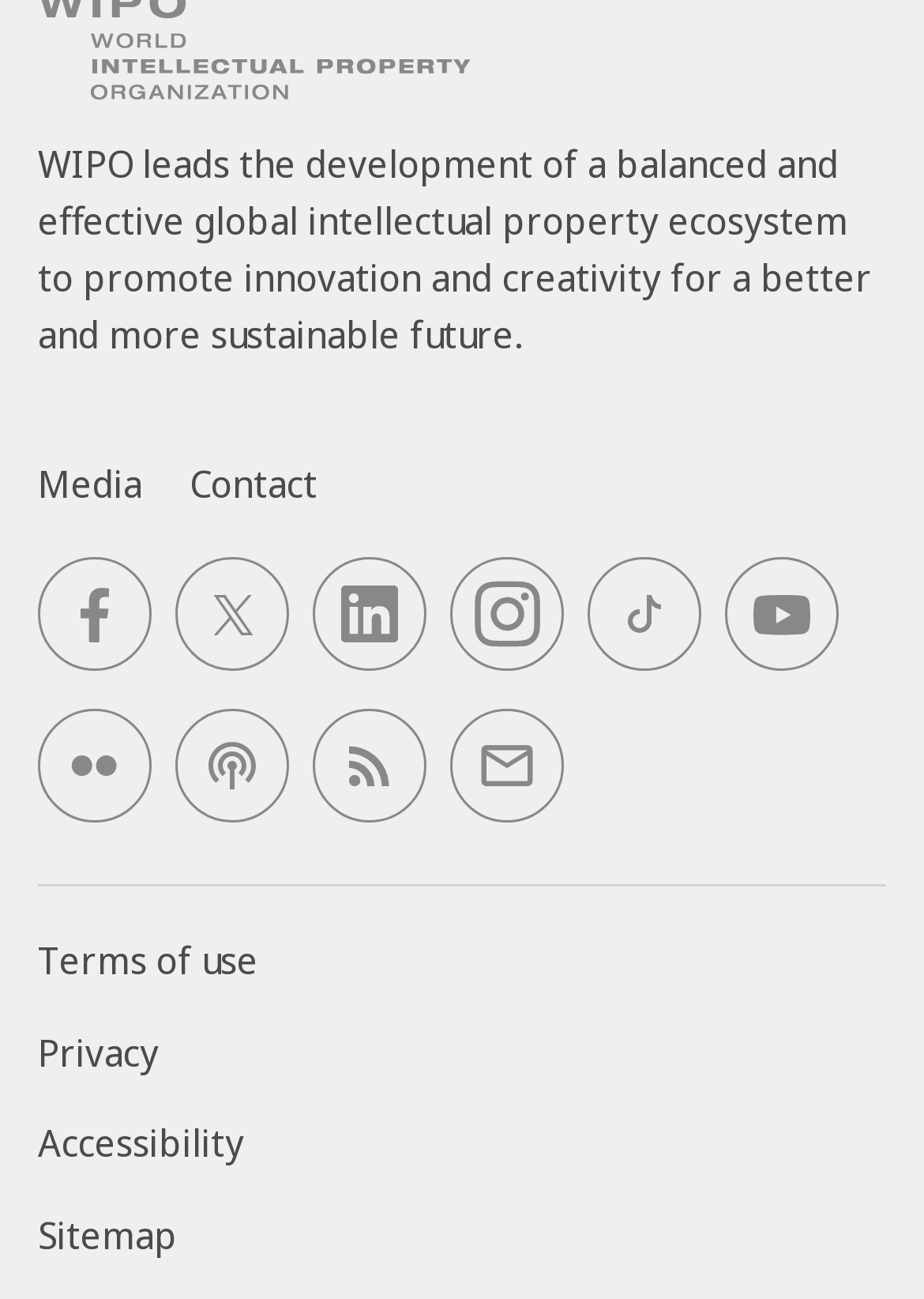What is the position of the 'Contact' link relative to the 'Media' link?
Provide a short answer using one word or a brief phrase based on the image.

To the right